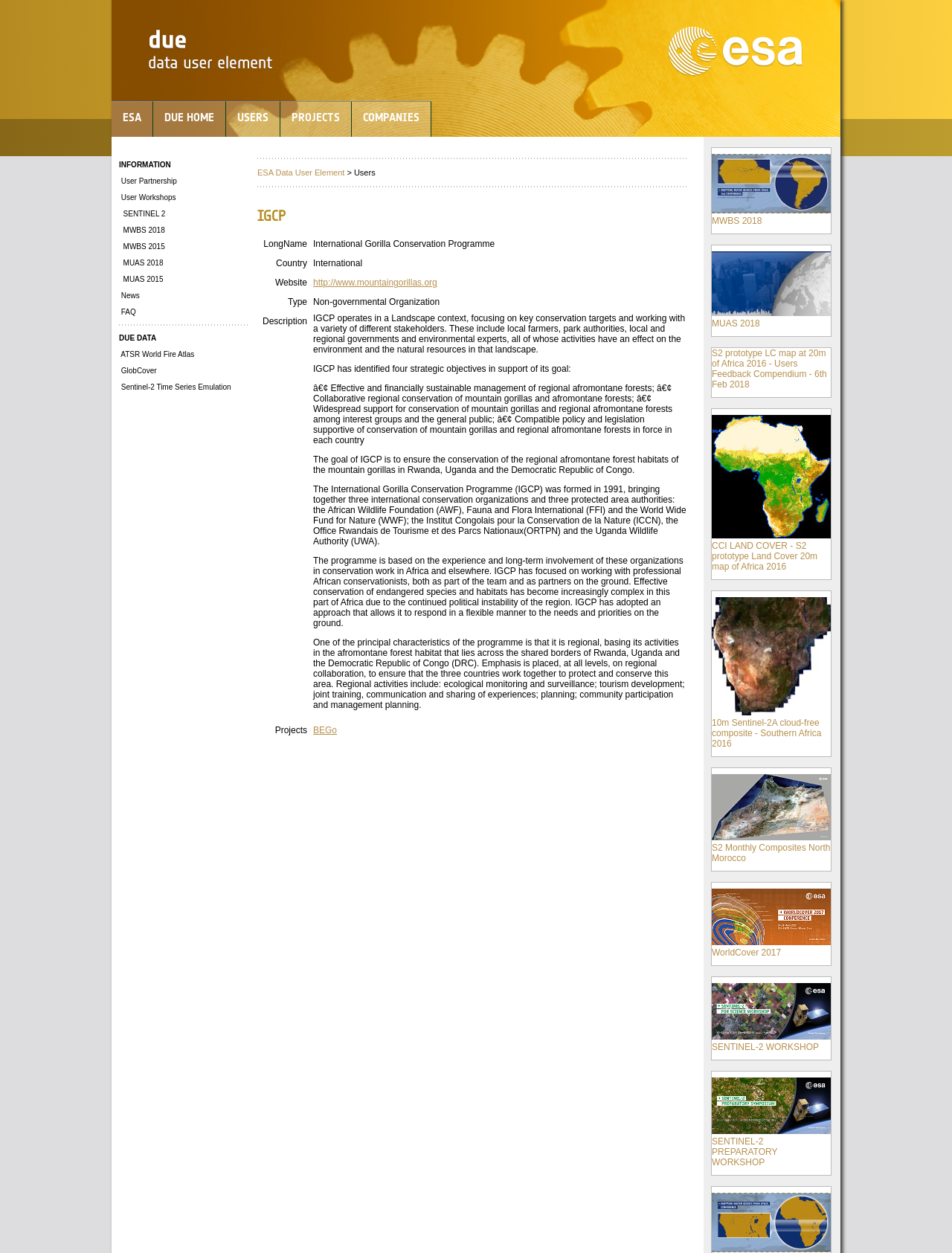Select the bounding box coordinates of the element I need to click to carry out the following instruction: "Go to User Partnership".

[0.125, 0.141, 0.186, 0.148]